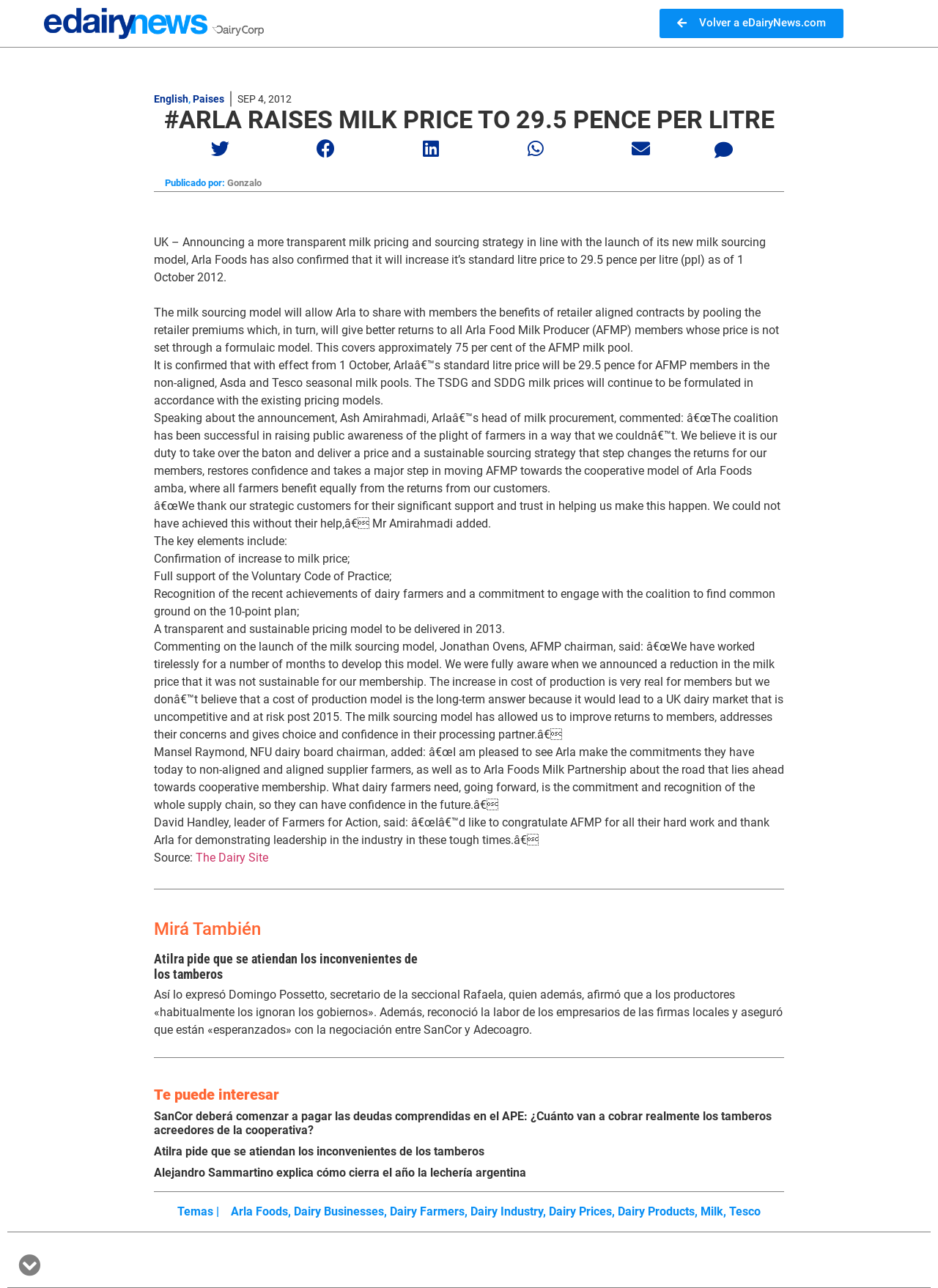How many points are mentioned in the 10-point plan?
Look at the image and respond to the question as thoroughly as possible.

The answer can be inferred from the article's main content, where it is mentioned that 'Recognition of the recent achievements of dairy farmers and a commitment to engage with the coalition to find common ground on the 10-point plan;'